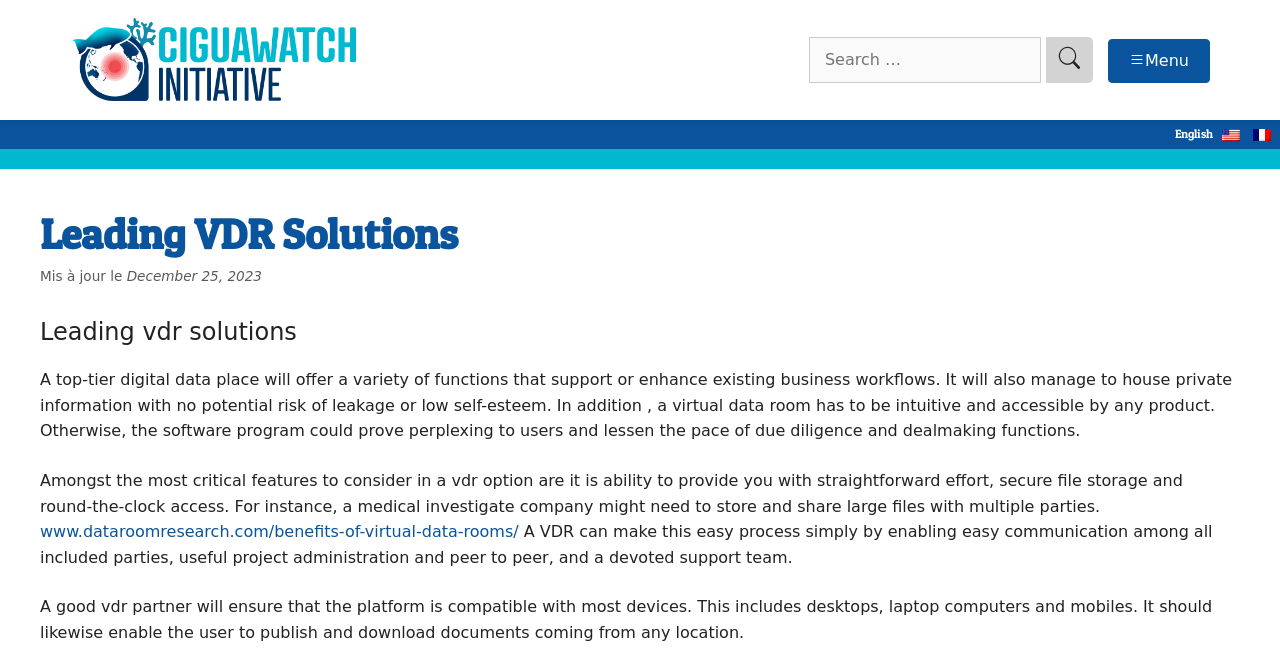Determine the bounding box coordinates of the UI element described below. Use the format (top-left x, top-left y, bottom-right x, bottom-right y) with floating point numbers between 0 and 1: www.dataroomresearch.com/benefits-of-virtual-data-rooms/

[0.031, 0.78, 0.405, 0.809]